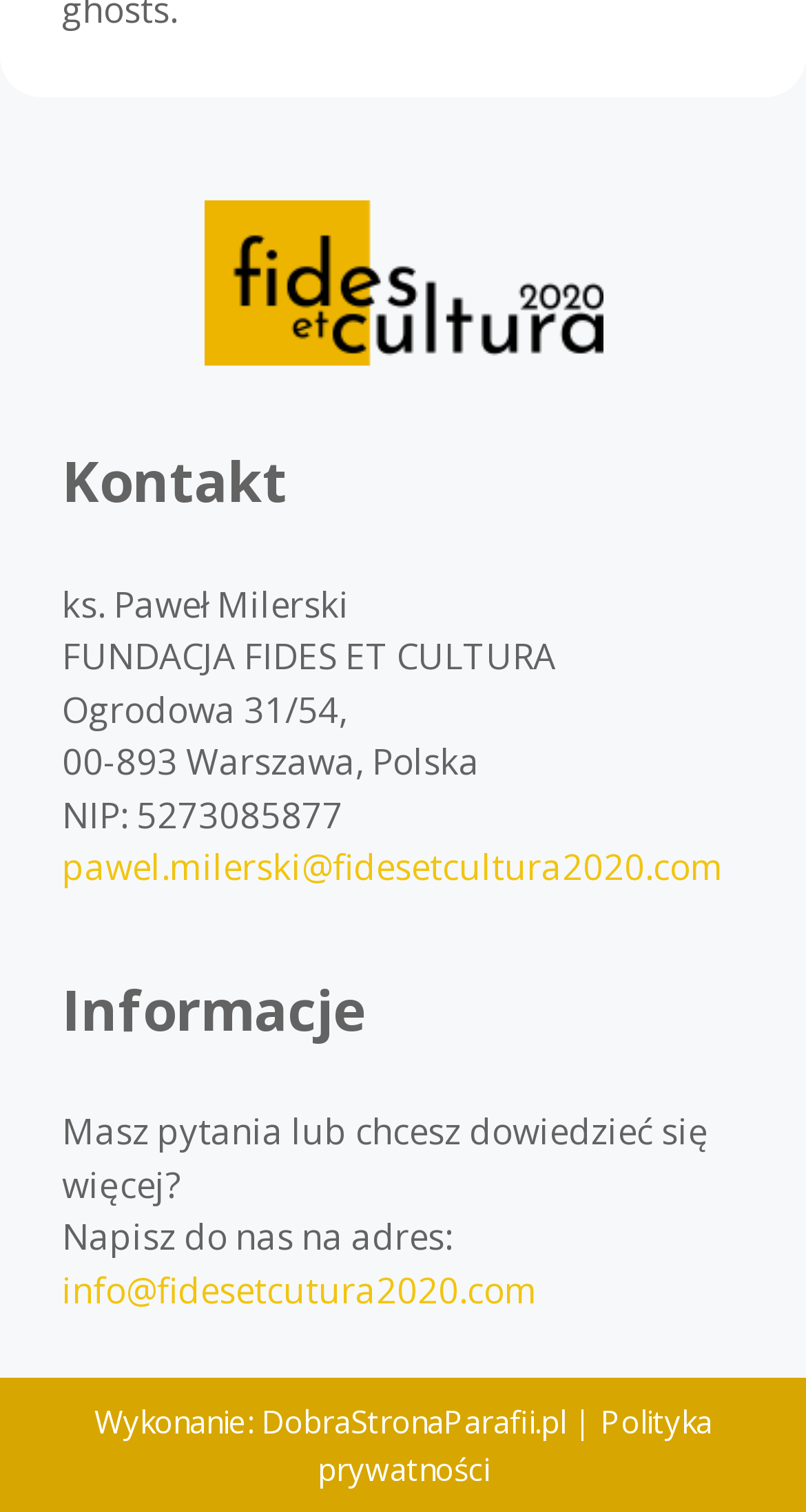What is the address of the foundation?
Your answer should be a single word or phrase derived from the screenshot.

Ogrodowa 31/54, 00-893 Warszawa, Polska